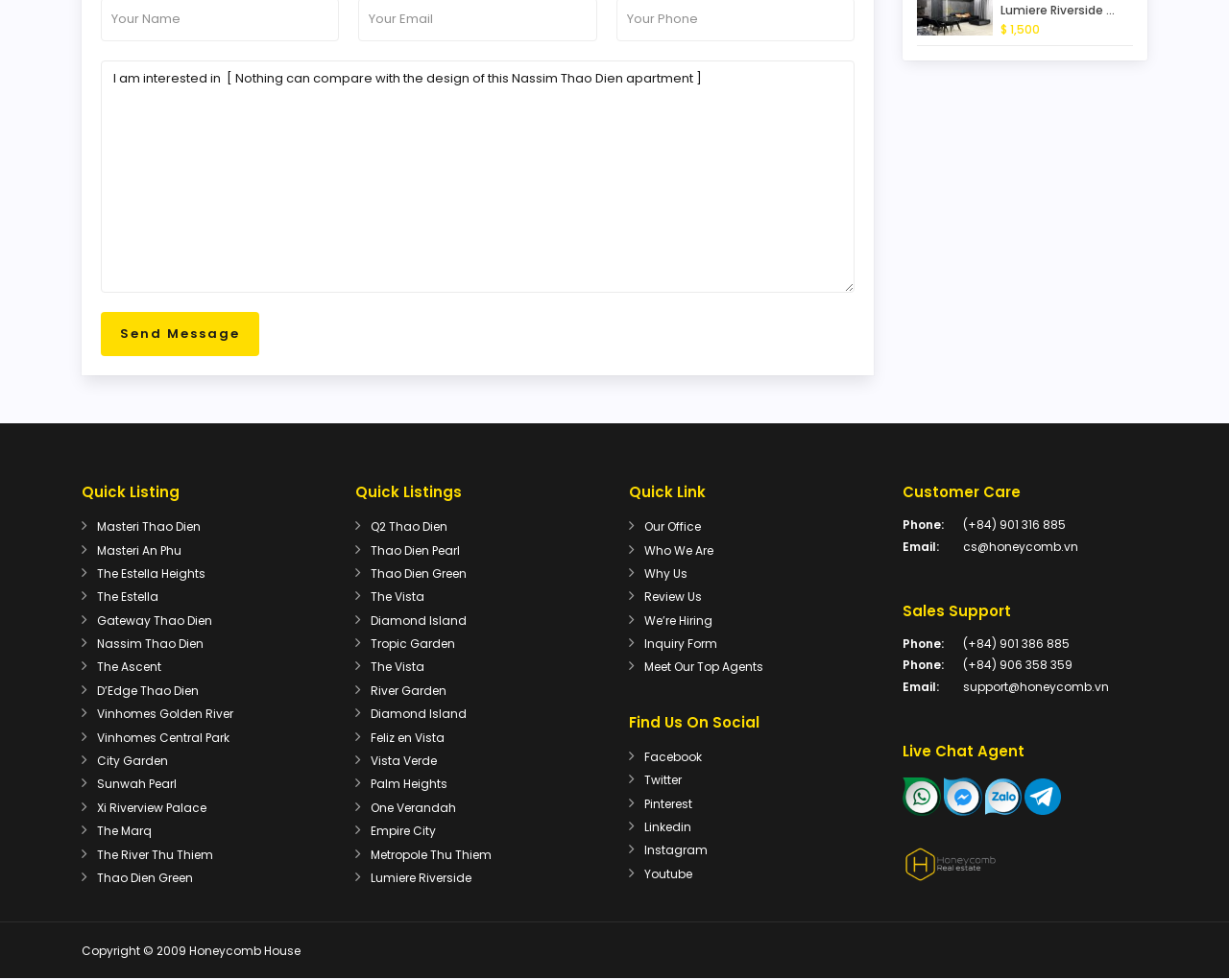Please identify the bounding box coordinates of the clickable region that I should interact with to perform the following instruction: "Contact via phone". The coordinates should be expressed as four float numbers between 0 and 1, i.e., [left, top, right, bottom].

[0.784, 0.527, 0.867, 0.544]